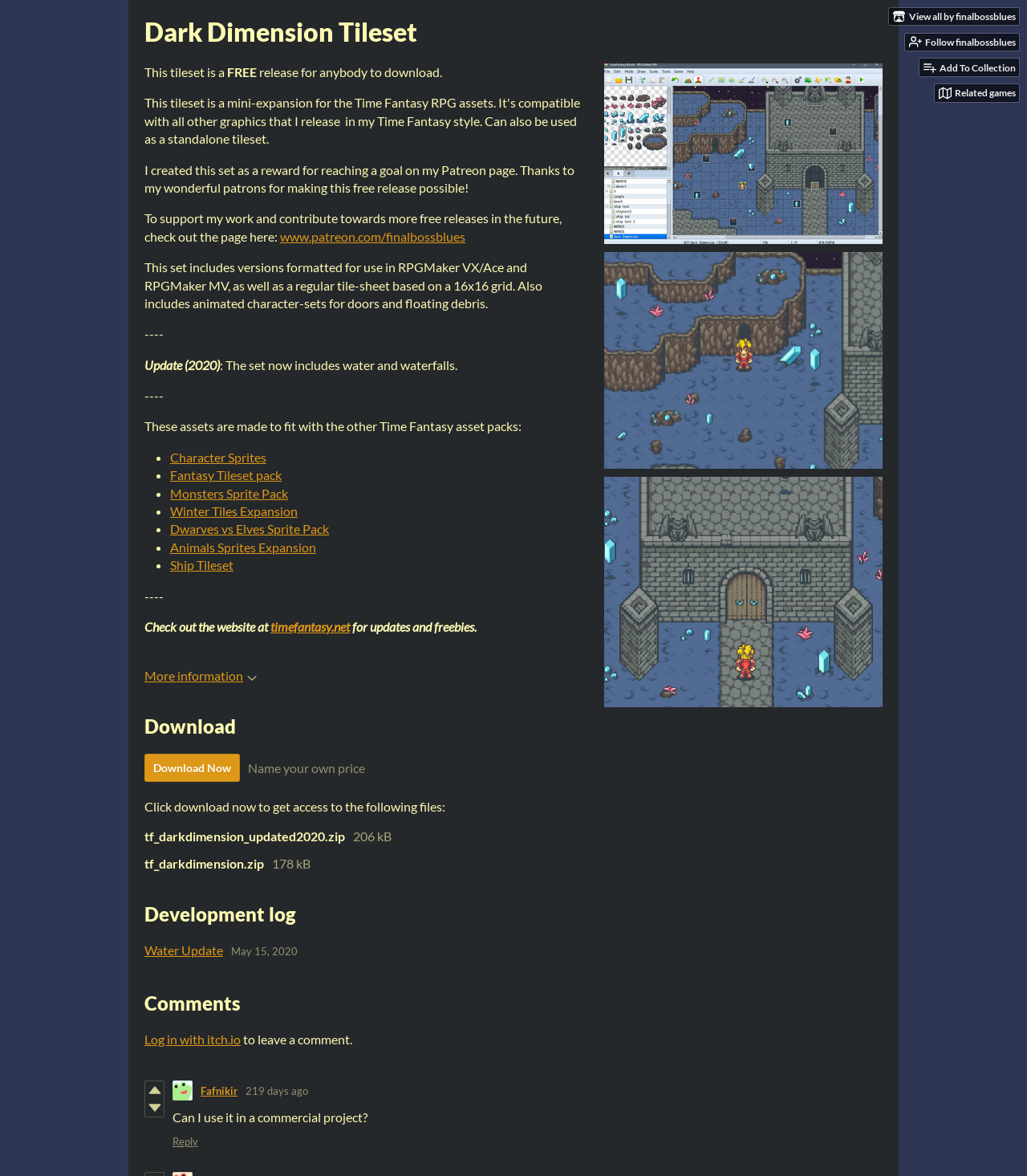Generate the title text from the webpage.

Dark Dimension Tileset